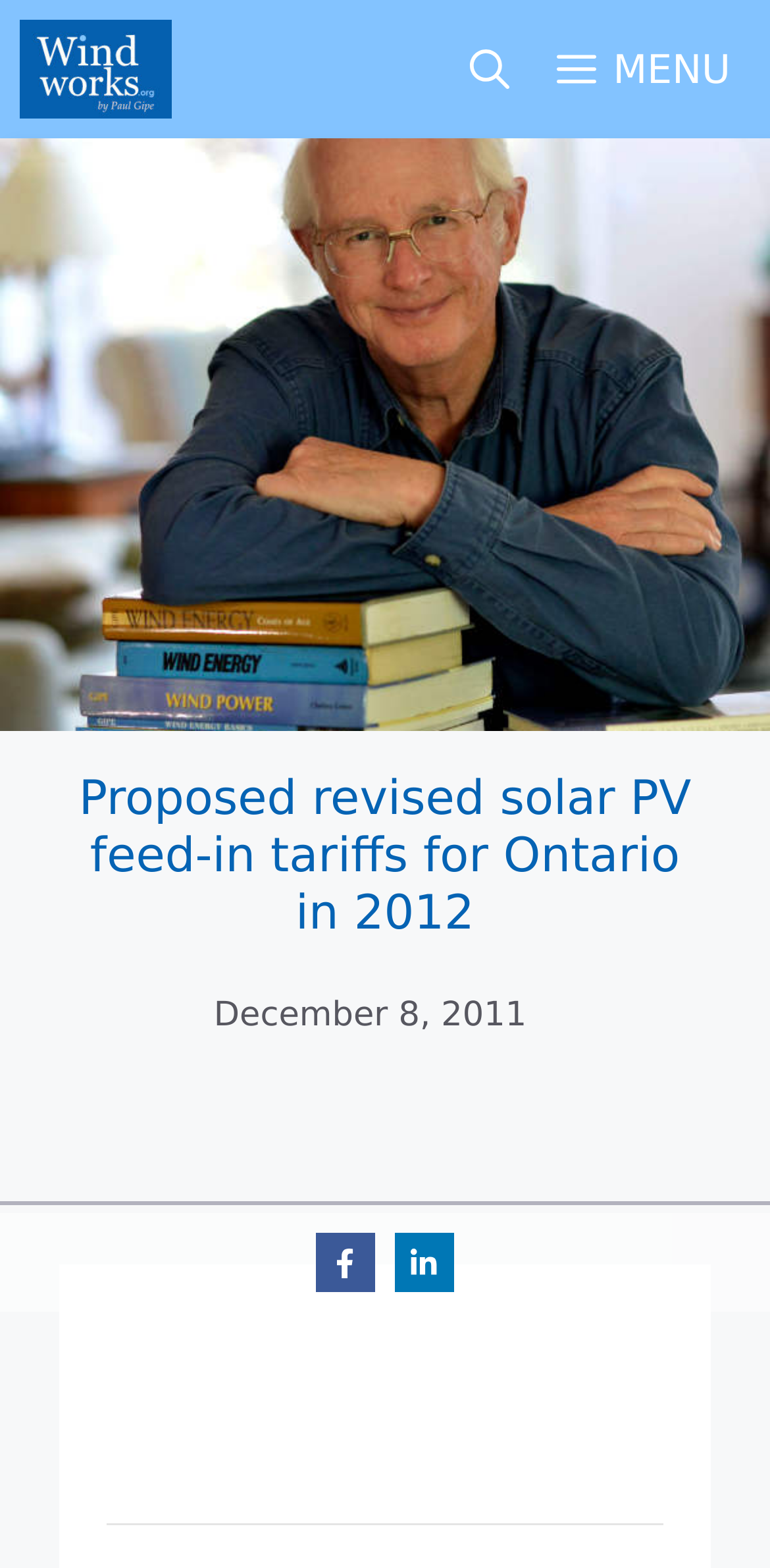Provide a single word or phrase answer to the question: 
What is the name of the website?

WIND WORKS